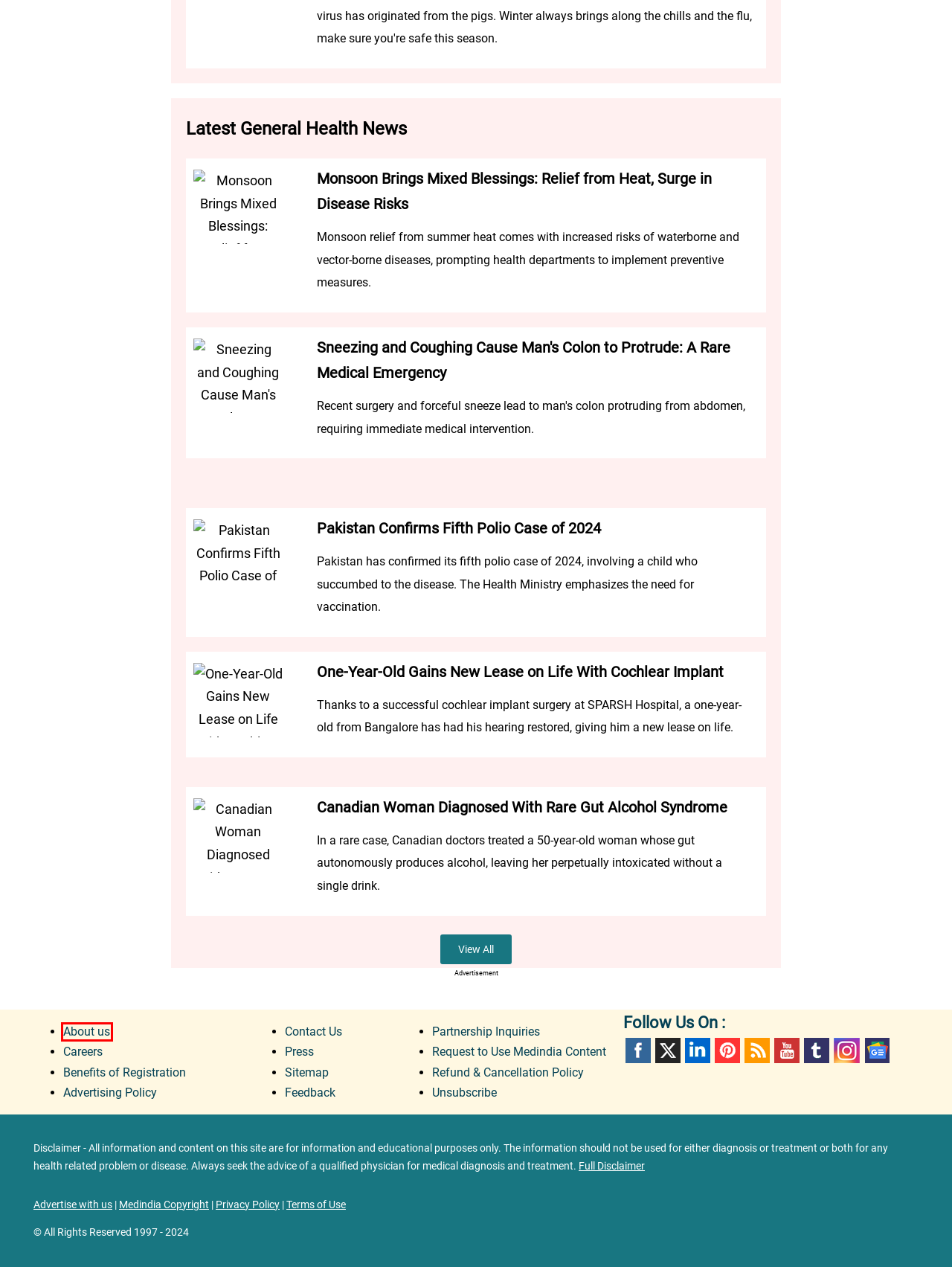You have a screenshot of a webpage with a red rectangle bounding box around a UI element. Choose the best description that matches the new page after clicking the element within the bounding box. The candidate descriptions are:
A. Advertising on Medindia
B. Advertising Policy at Medindia
C. Medindia - About Medindia
D. Monsoon Brings Mixed Blessings: Relief from Heat, Surge in Disease Risks
E. Terms of Use | Medindia
F. Medindia Latest Updates
G. Medindia in the News
H. Canadian Woman Diagnosed With Rare Gut Alcohol Syndrome

C